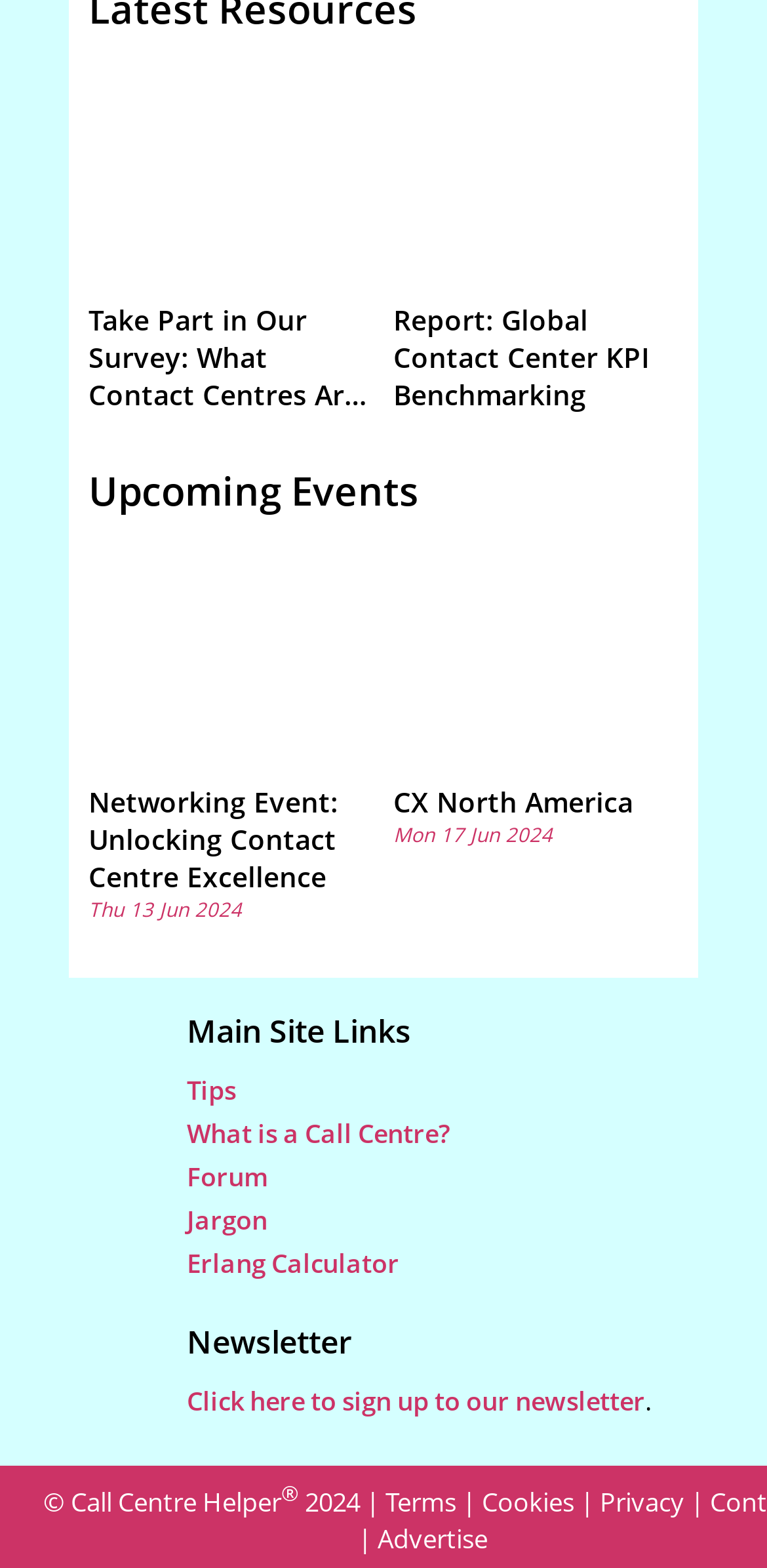What is the name of the event on Thu 13 Jun 2024?
Using the picture, provide a one-word or short phrase answer.

Networking Event